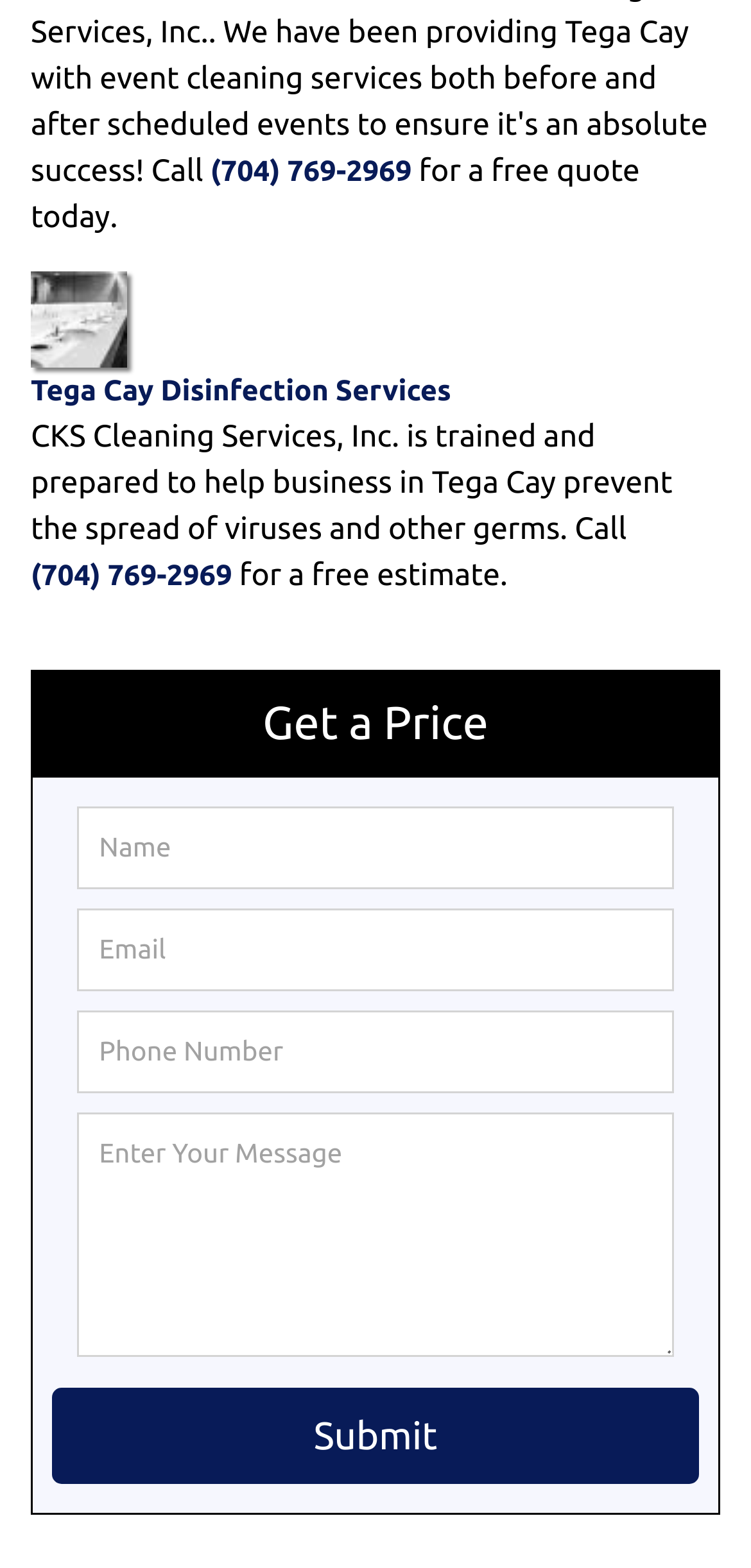Please provide the bounding box coordinates for the UI element as described: "Submit". The coordinates must be four floats between 0 and 1, represented as [left, top, right, bottom].

[0.069, 0.885, 0.931, 0.946]